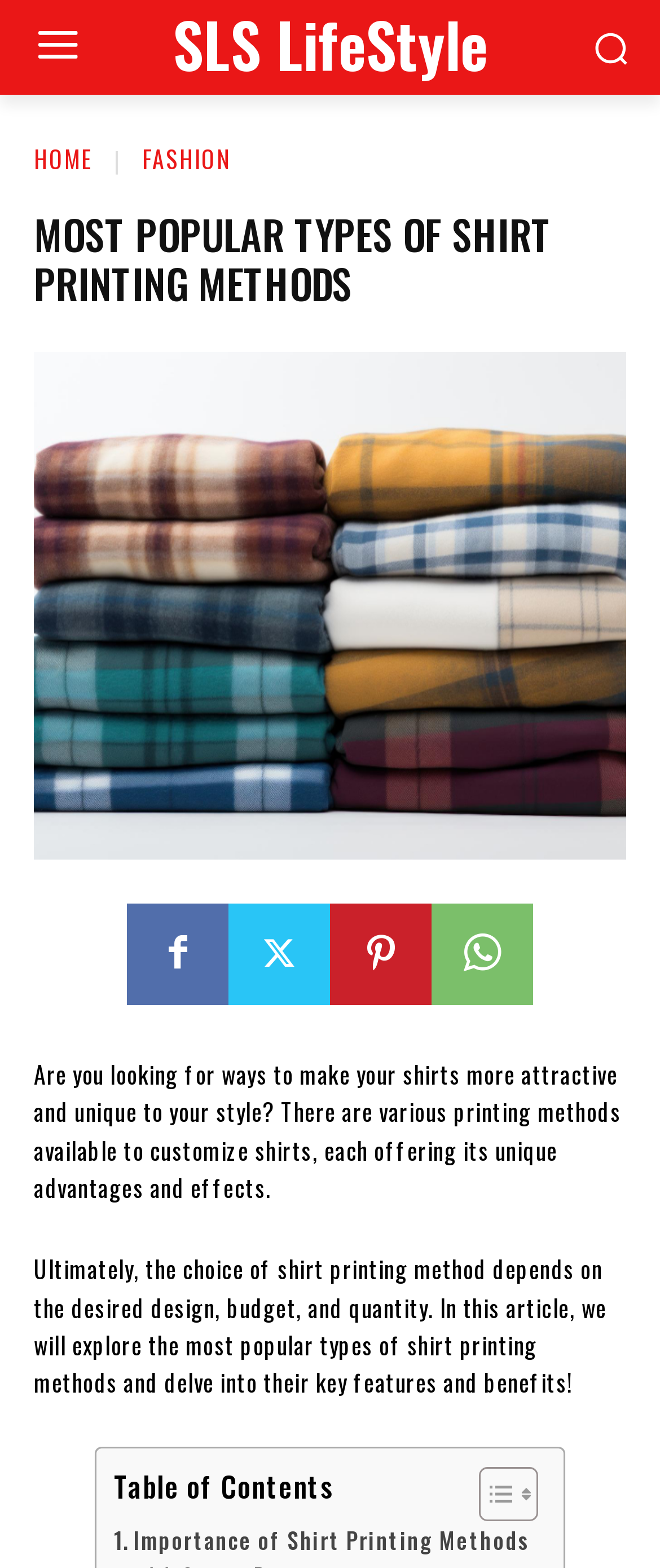Please give the bounding box coordinates of the area that should be clicked to fulfill the following instruction: "Filter by Buy America Compliant". The coordinates should be in the format of four float numbers from 0 to 1, i.e., [left, top, right, bottom].

None